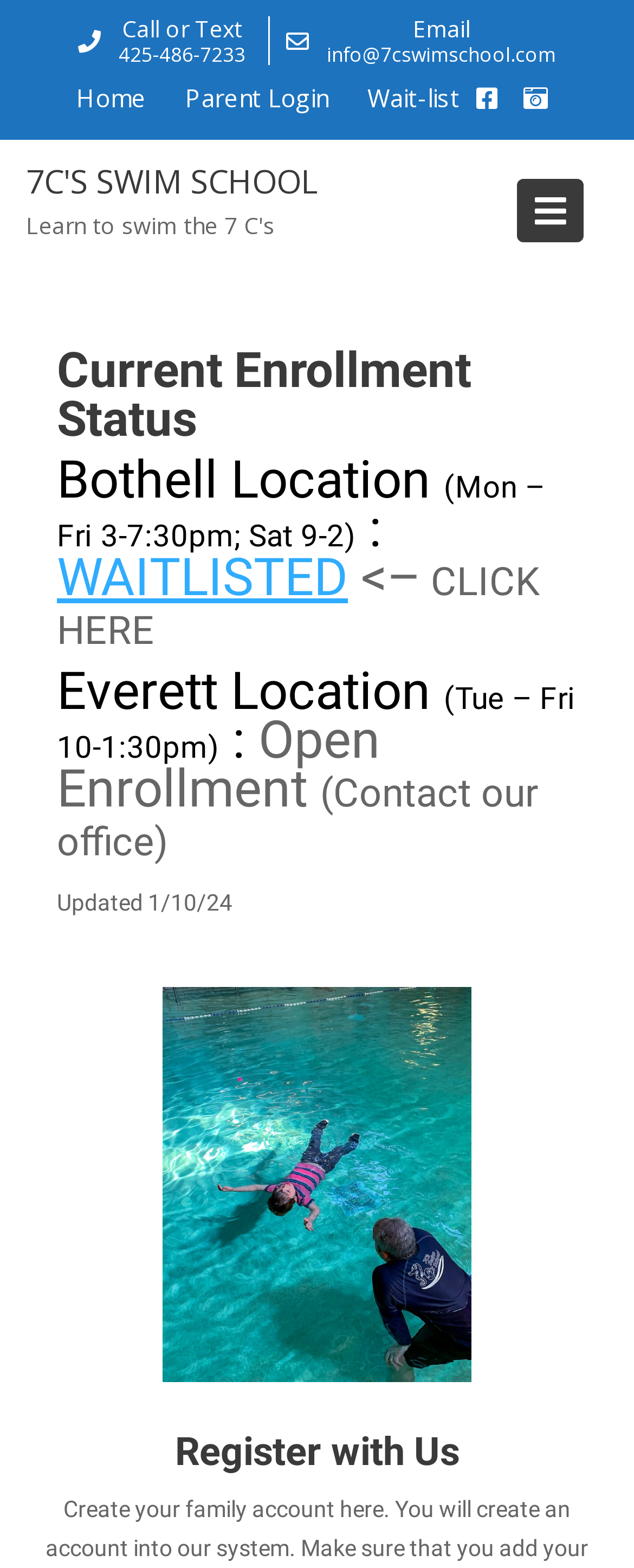Determine the bounding box of the UI element mentioned here: "aria-label="LinkedIn"". The coordinates must be in the format [left, top, right, bottom] with values ranging from 0 to 1.

None